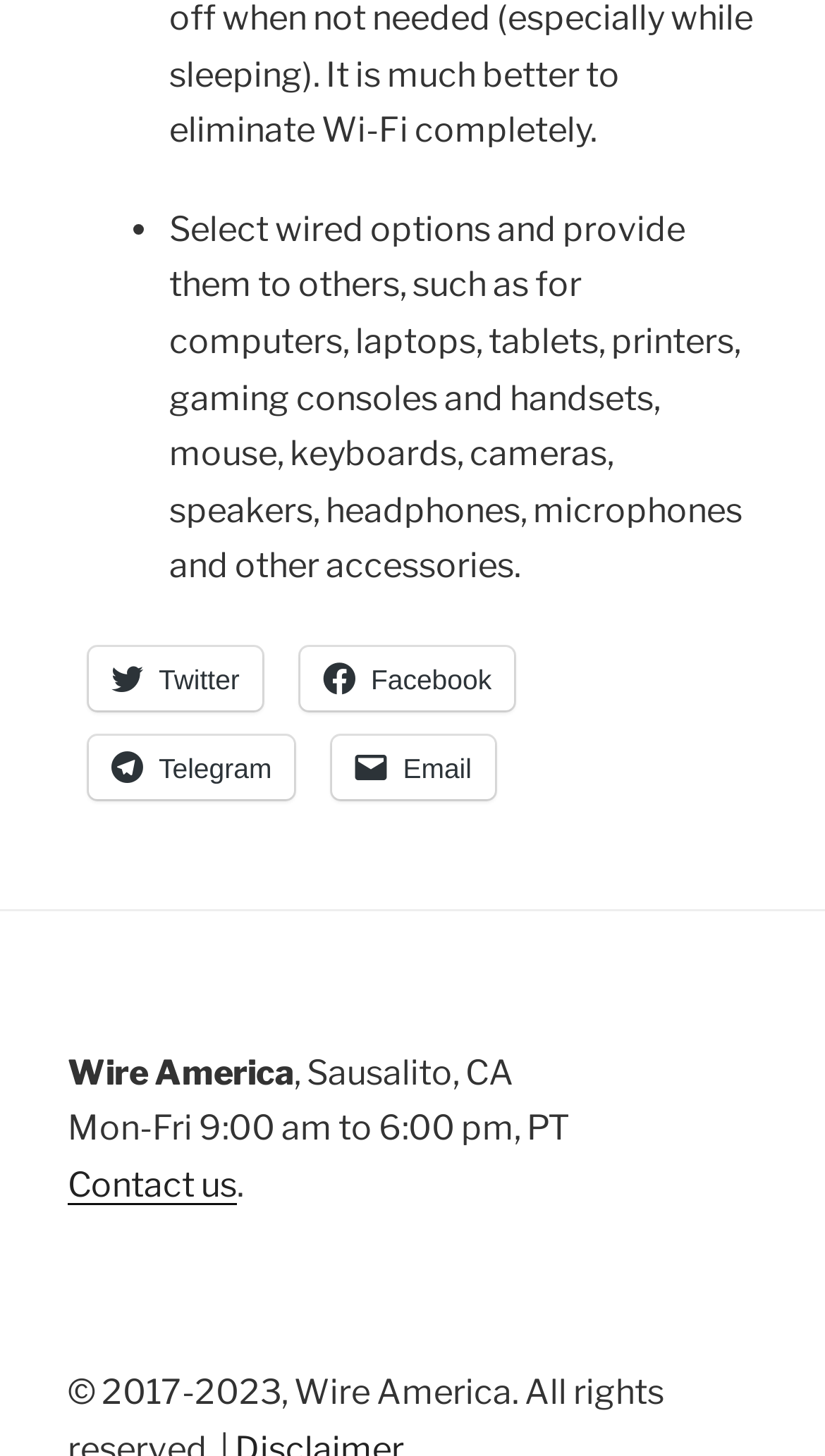What is the purpose of selecting wired options?
Please ensure your answer is as detailed and informative as possible.

The purpose of selecting wired options is to provide them to others, such as for computers, laptops, tablets, printers, gaming consoles and handsets, mouse, keyboards, cameras, speakers, headphones, microphones and other accessories, as stated in the StaticText element with OCR text 'Select wired options and provide them to others...'.